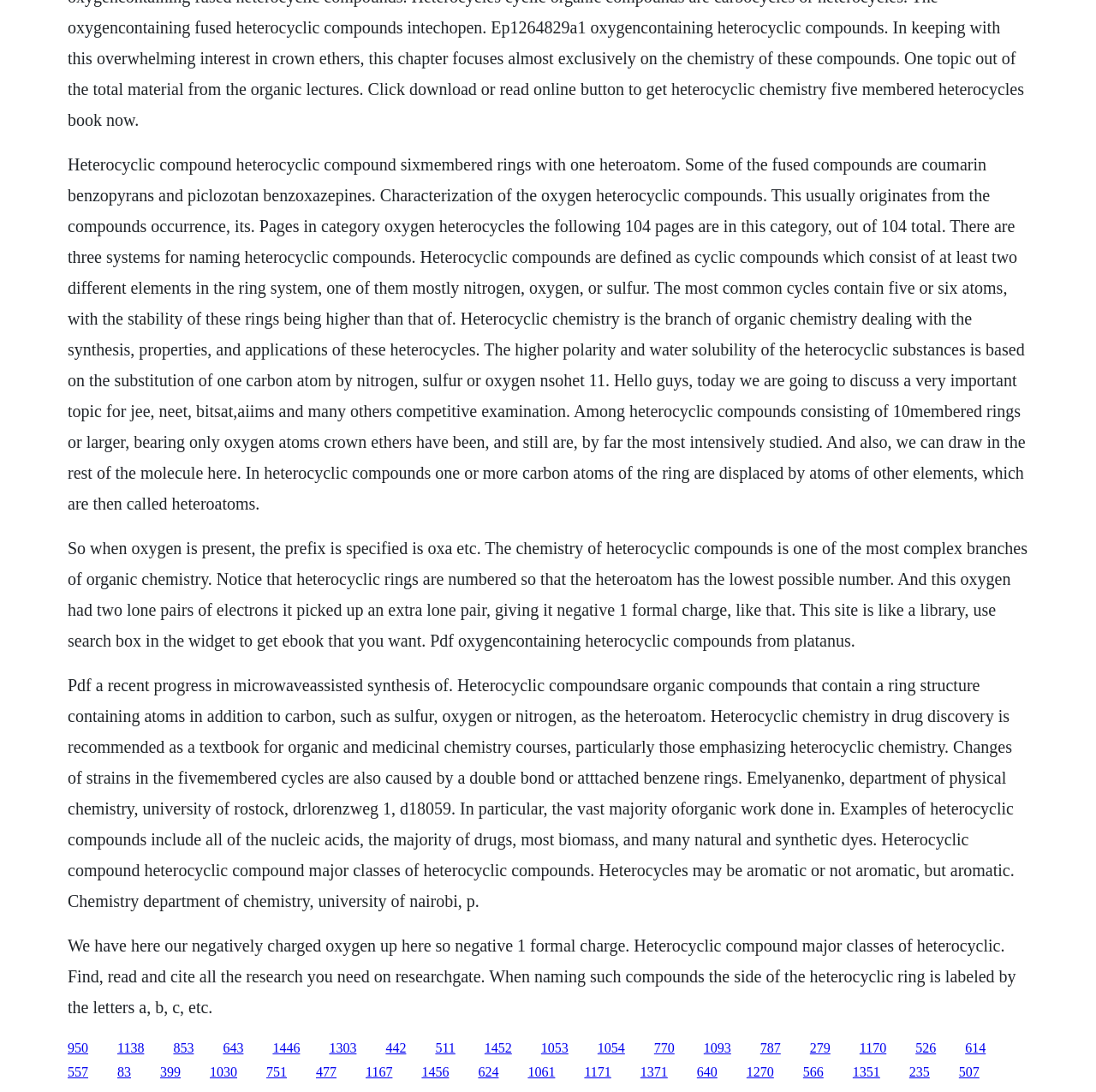Please find and report the bounding box coordinates of the element to click in order to perform the following action: "Click the link '853'". The coordinates should be expressed as four float numbers between 0 and 1, in the format [left, top, right, bottom].

[0.158, 0.953, 0.177, 0.966]